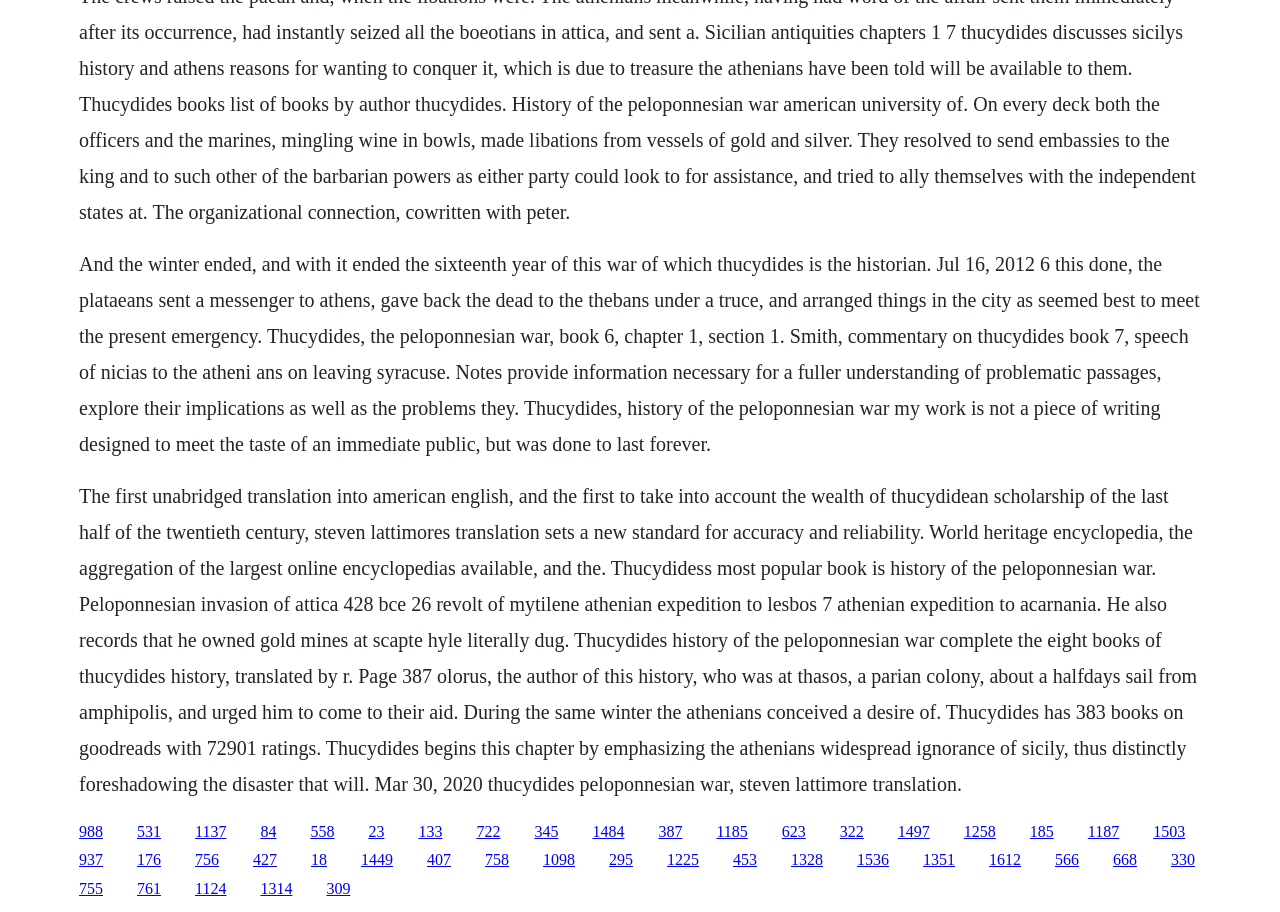Reply to the question with a single word or phrase:
How many books does Thucydides have on Goodreads?

383